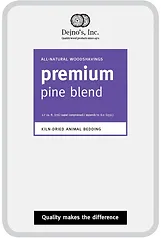Please reply to the following question with a single word or a short phrase:
What is the brand's commitment?

High-quality products